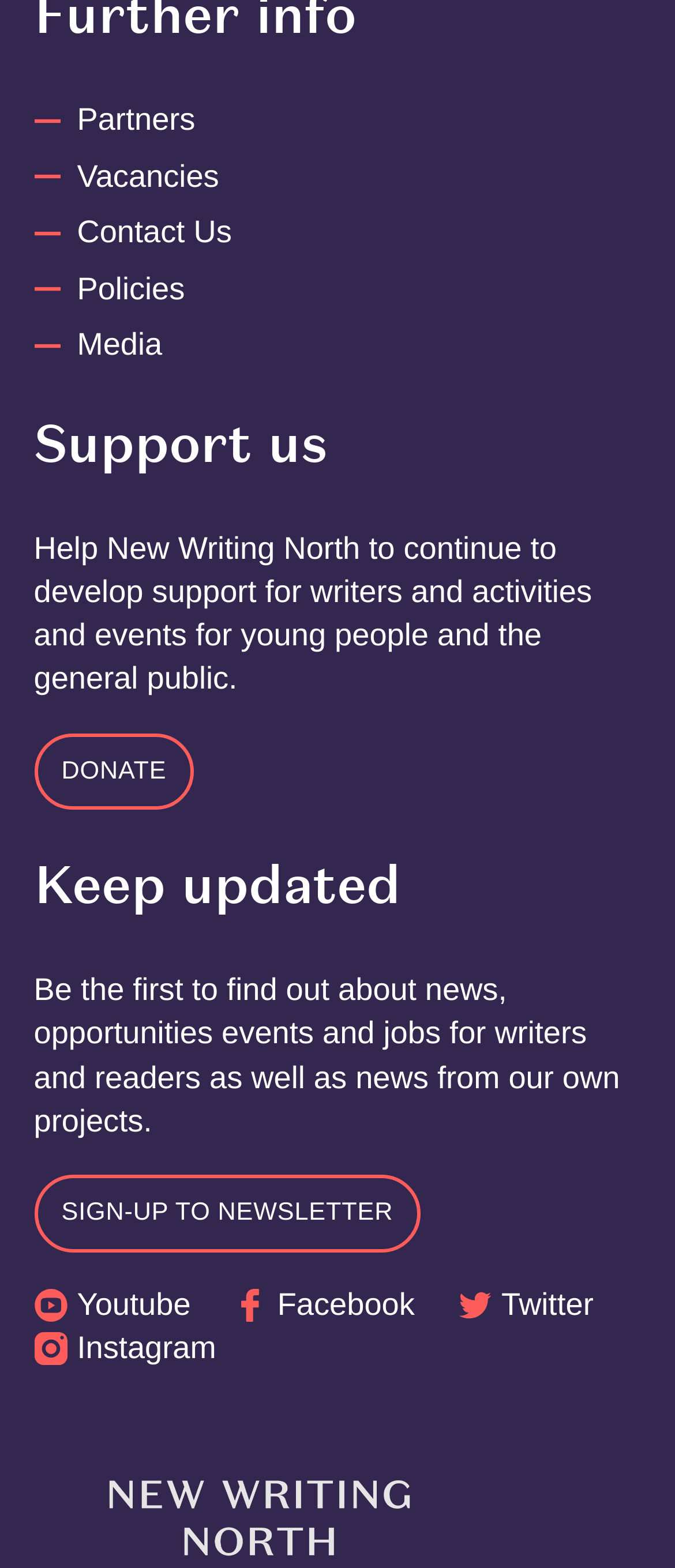Bounding box coordinates are to be given in the format (top-left x, top-left y, bottom-right x, bottom-right y). All values must be floating point numbers between 0 and 1. Provide the bounding box coordinate for the UI element described as: parent_node: Company name="field51991_0_0_51984_0_0"

None